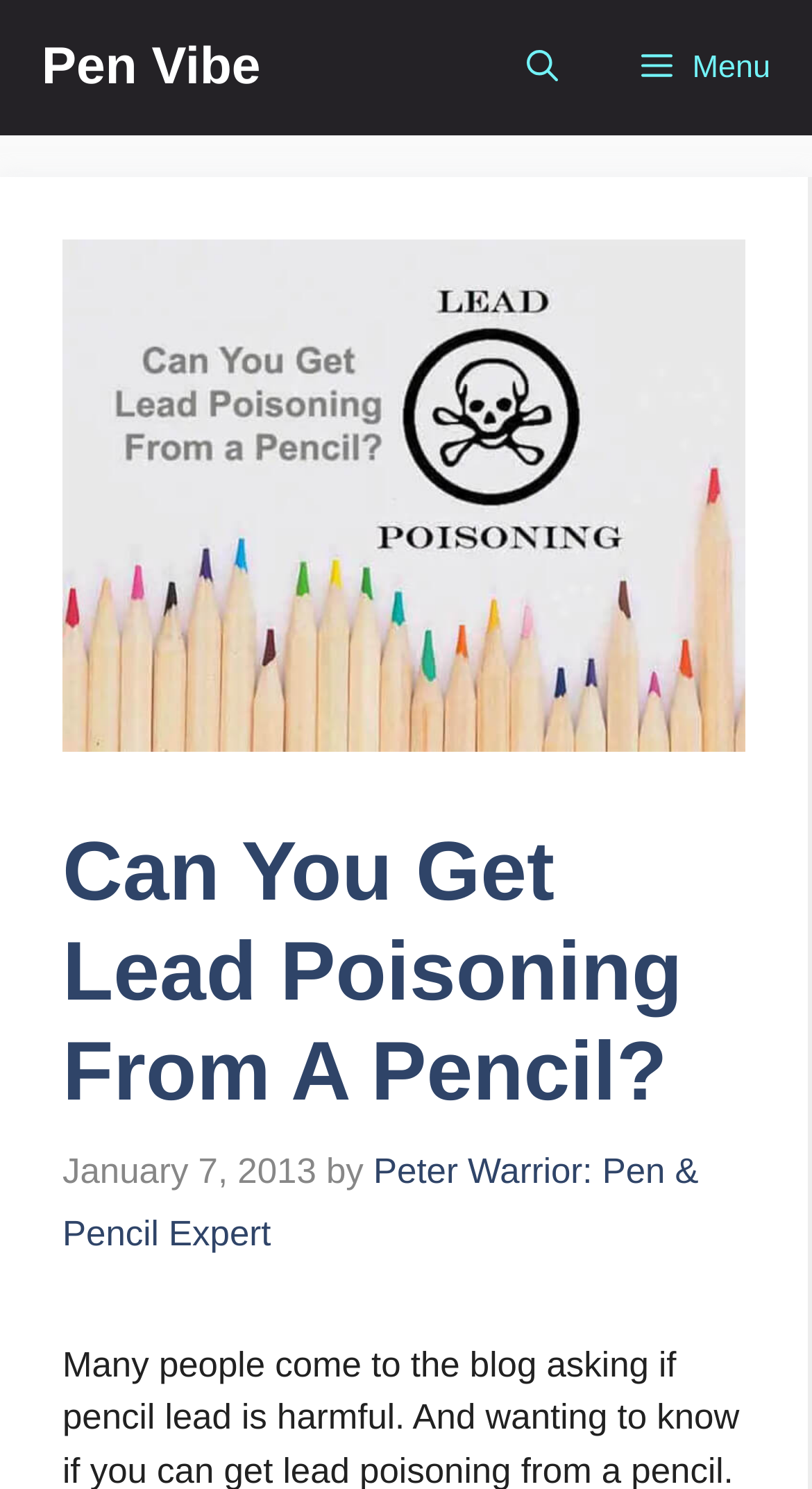Who is the author of the article?
Ensure your answer is thorough and detailed.

I found the author of the article by looking at the link element in the header section, which contains the text 'Peter Warrior: Pen & Pencil Expert'.